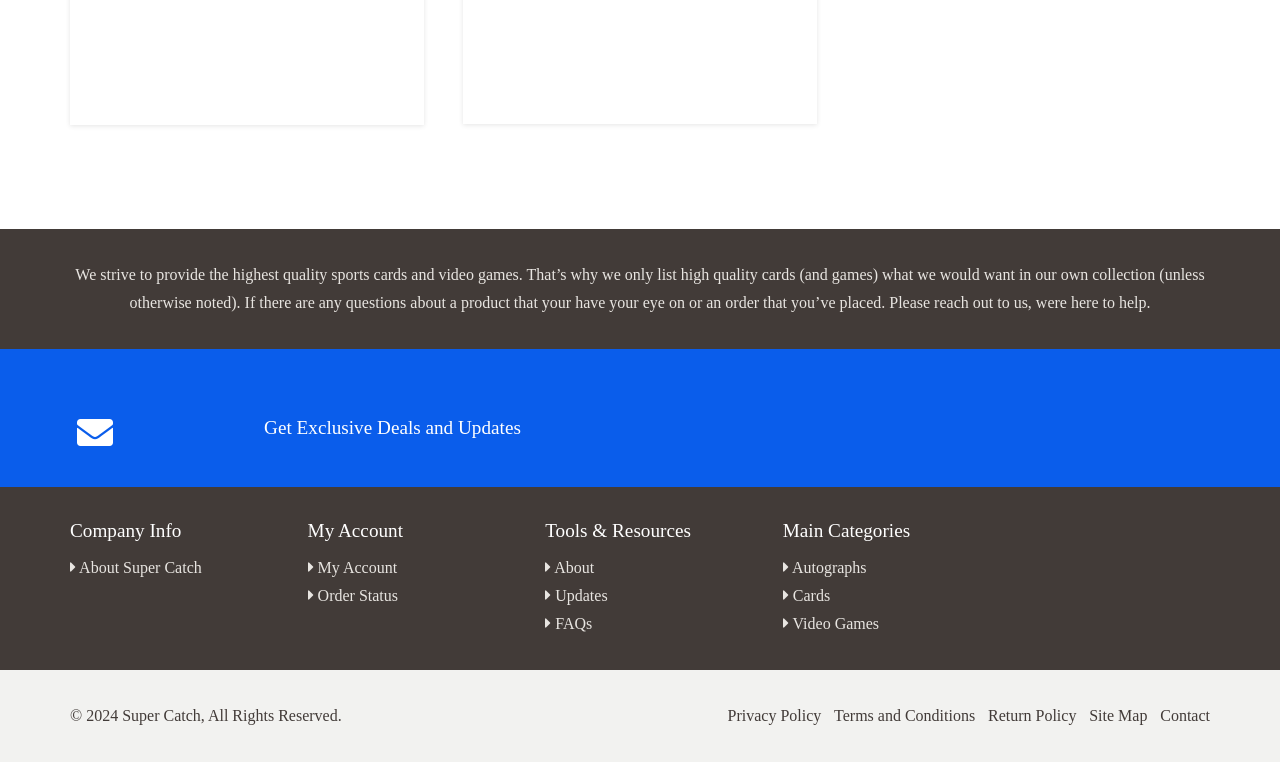Answer with a single word or phrase: 
What categories of products are available?

Autographs, Cards, Video Games